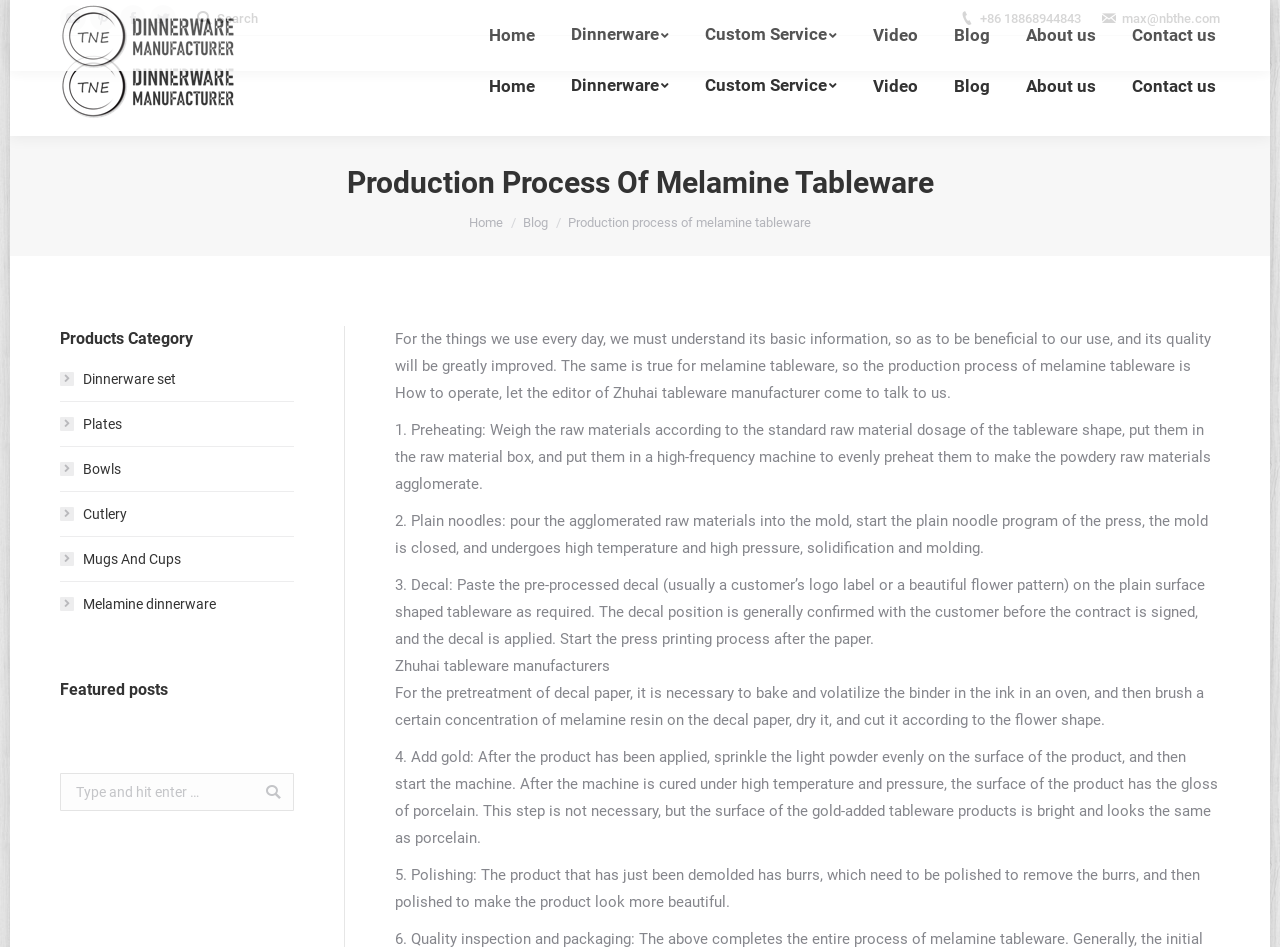How can users search for specific content on the webpage?
Please utilize the information in the image to give a detailed response to the question.

Users can search for specific content on the webpage by using the search bar, which is located at the top right corner of the webpage. The search bar allows users to input keywords and search for relevant content on the webpage.